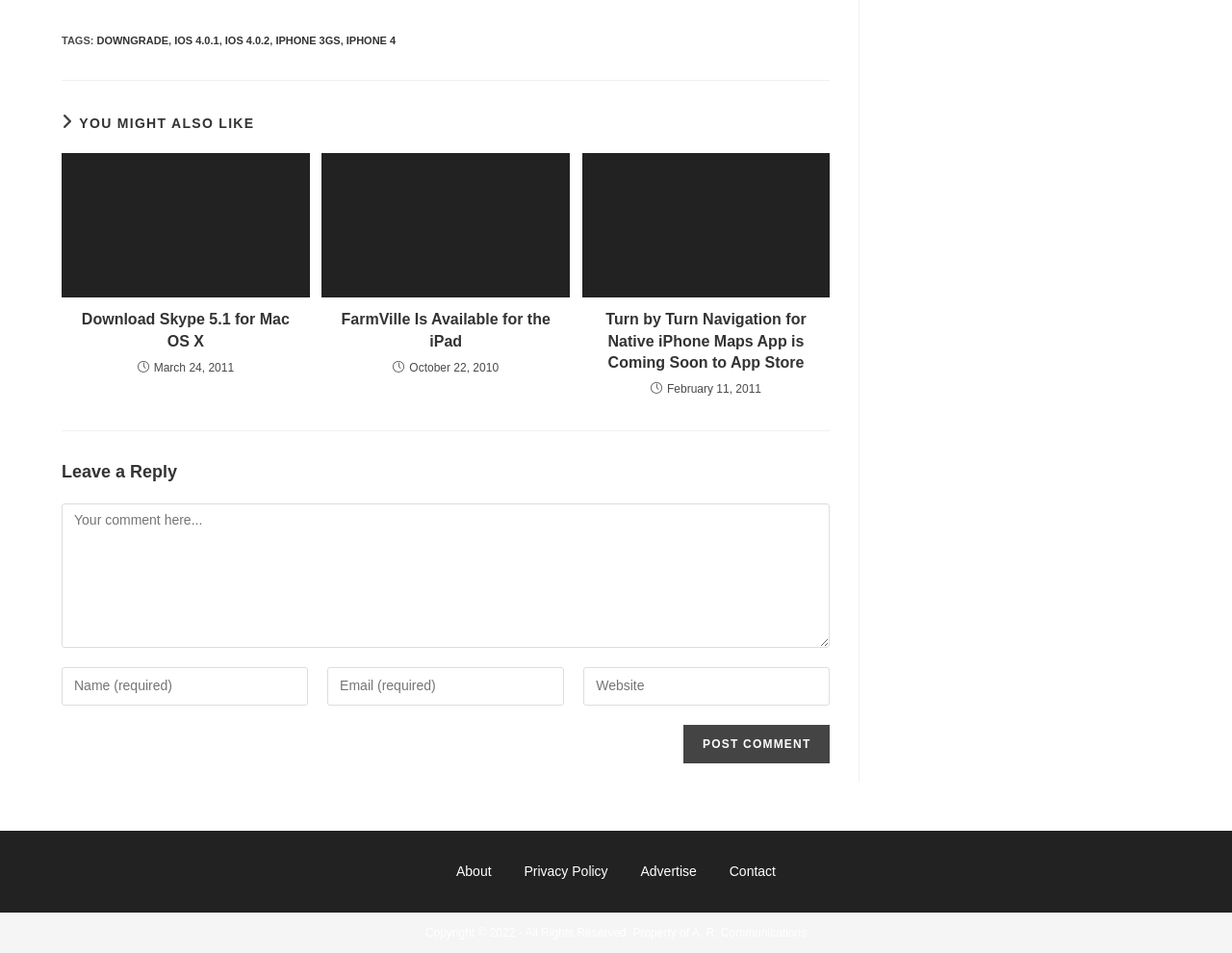Identify the coordinates of the bounding box for the element described below: "Downgrade". Return the coordinates as four float numbers between 0 and 1: [left, top, right, bottom].

[0.078, 0.037, 0.137, 0.049]